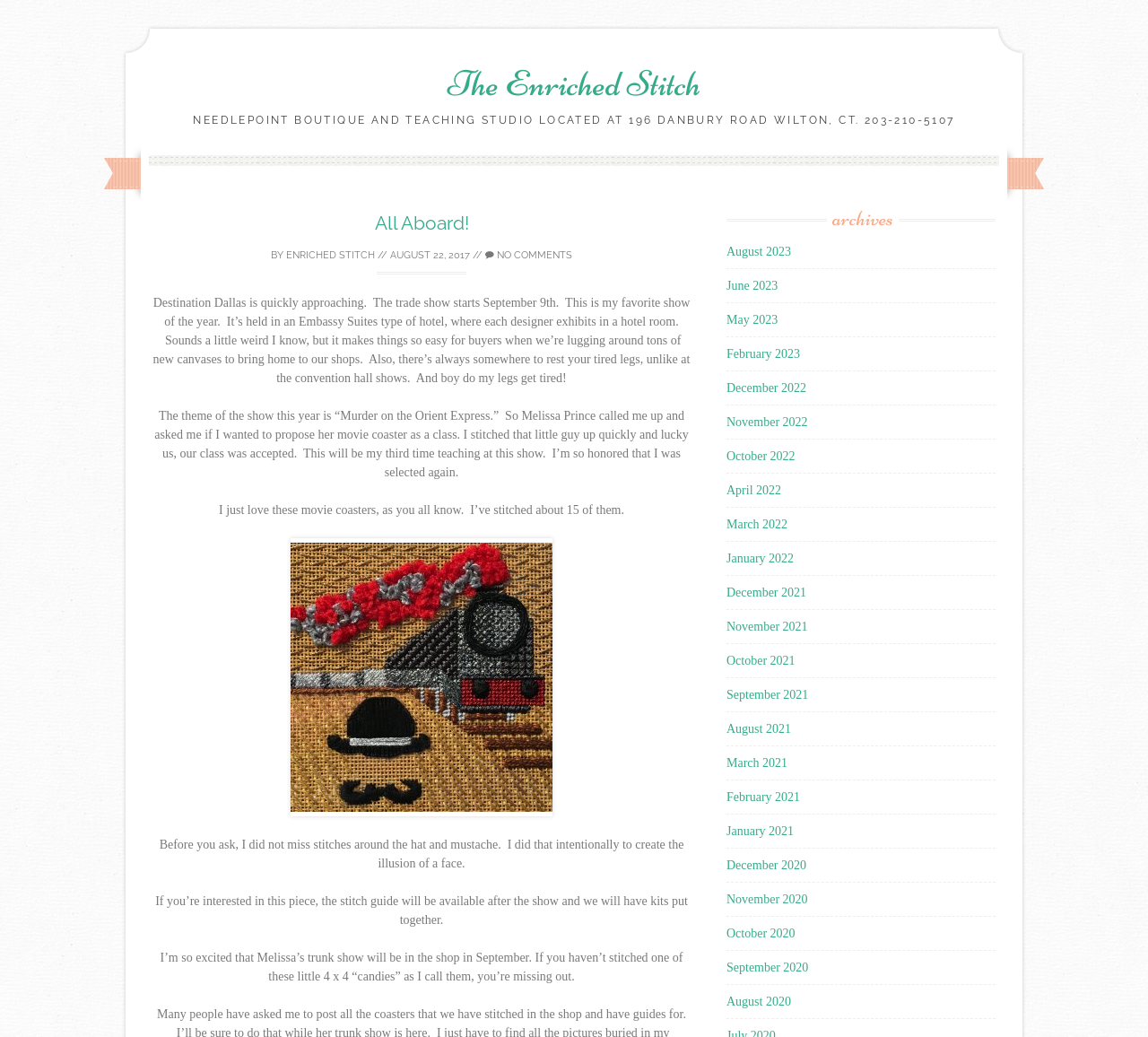Pinpoint the bounding box coordinates of the clickable element needed to complete the instruction: "Click on 'The Enriched Stitch' link". The coordinates should be provided as four float numbers between 0 and 1: [left, top, right, bottom].

[0.39, 0.06, 0.61, 0.101]